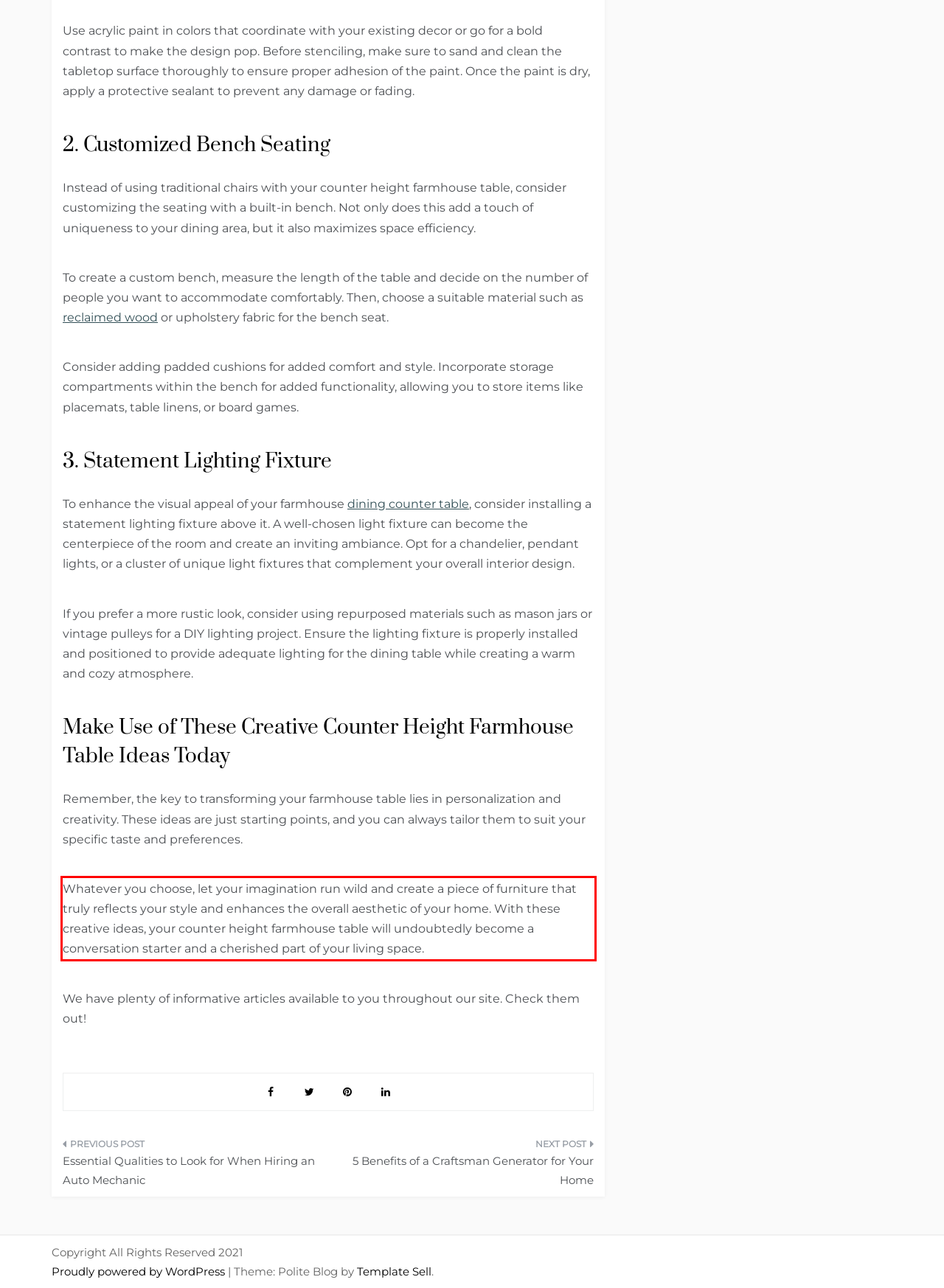You are given a screenshot showing a webpage with a red bounding box. Perform OCR to capture the text within the red bounding box.

Whatever you choose, let your imagination run wild and create a piece of furniture that truly reflects your style and enhances the overall aesthetic of your home. With these creative ideas, your counter height farmhouse table will undoubtedly become a conversation starter and a cherished part of your living space.